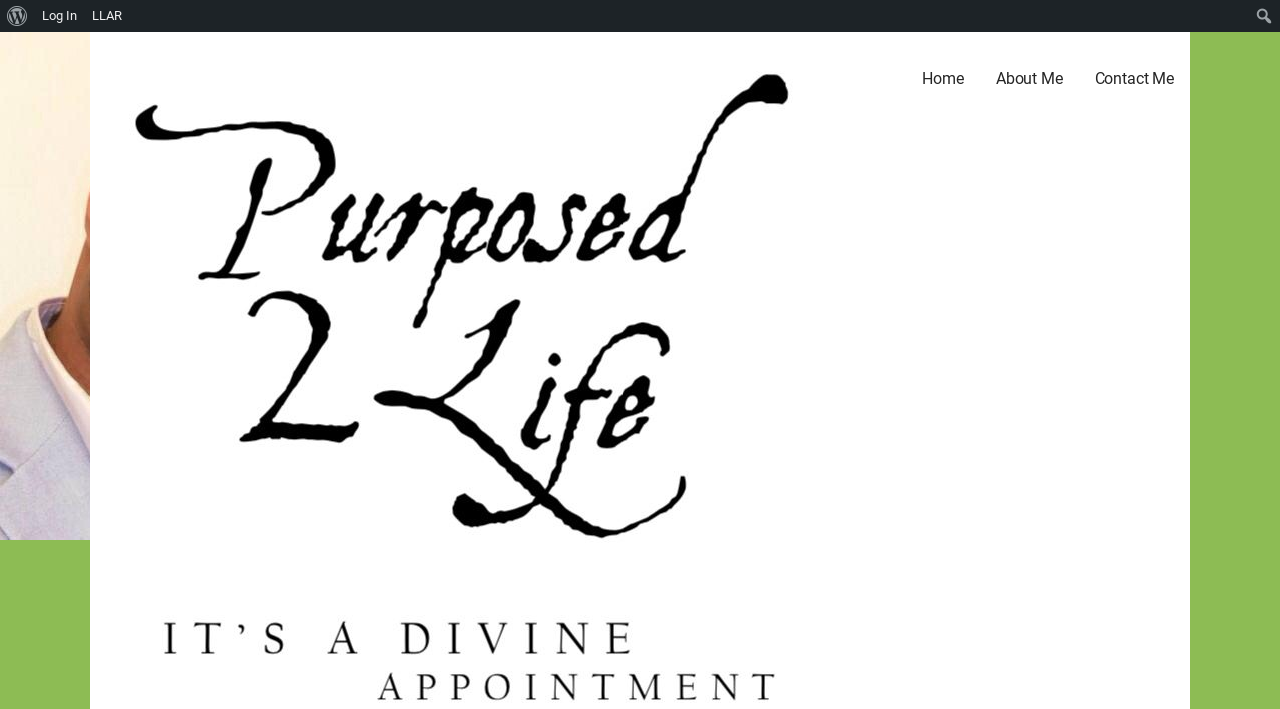What is the function of the menu item 'LLAR'?
Carefully analyze the image and provide a detailed answer to the question.

The menu item 'LLAR' is located within the menu at the top right corner of the webpage, but its purpose is not explicitly stated. It may be a link to a specific page or section within the website, but without further context, its function is unclear.